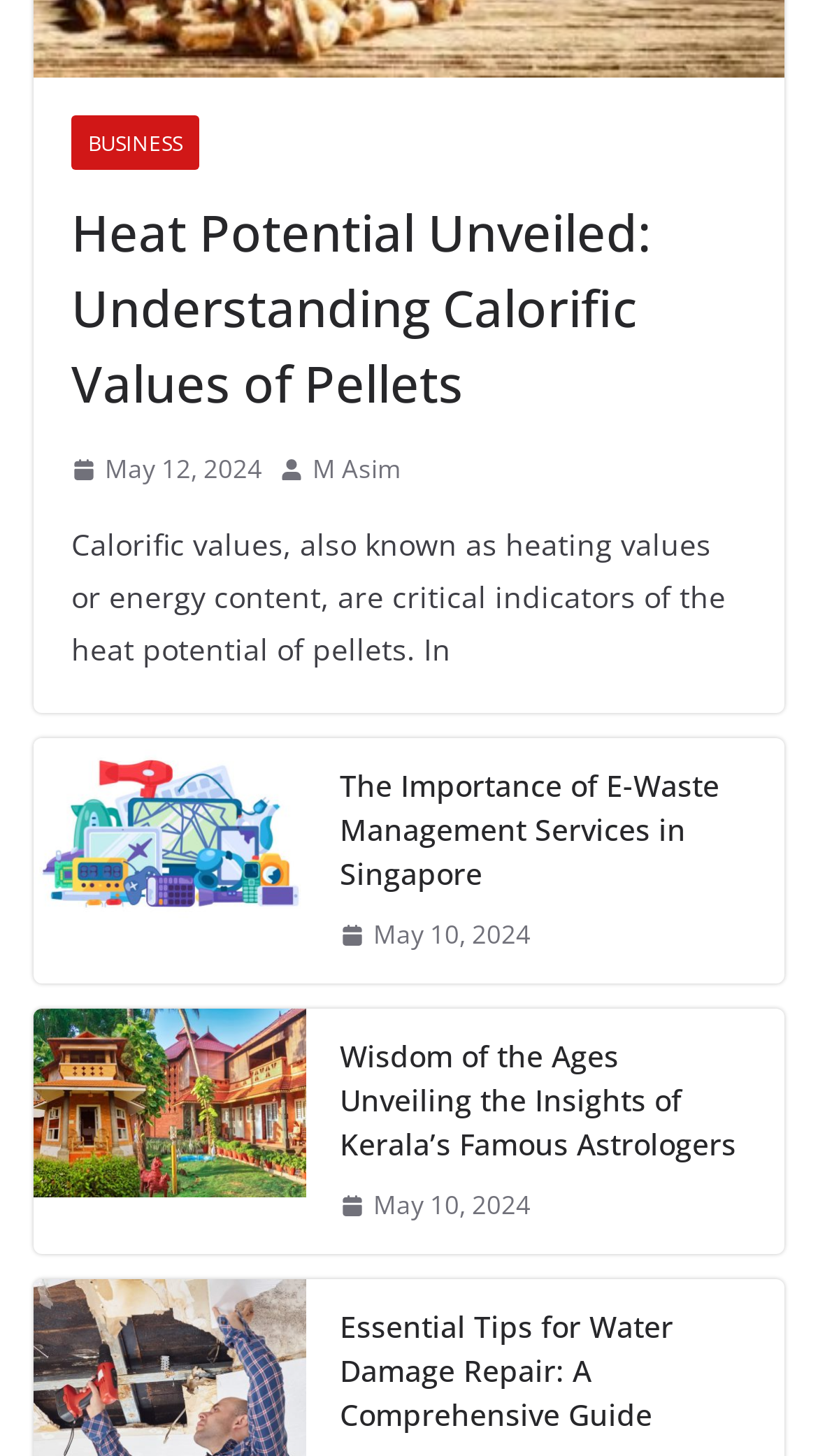How many articles are on this webpage?
We need a detailed and exhaustive answer to the question. Please elaborate.

I counted the number of headings on the webpage, which are 'Heat Potential Unveiled: Understanding Calorific Values of Pellets', 'The Importance of E-Waste Management Services in Singapore', 'Wisdom of the Ages Unveiling the Insights of Kerala’s Famous Astrologers', and 'Essential Tips for Water Damage Repair: A Comprehensive Guide'. Therefore, there are 4 articles on this webpage.